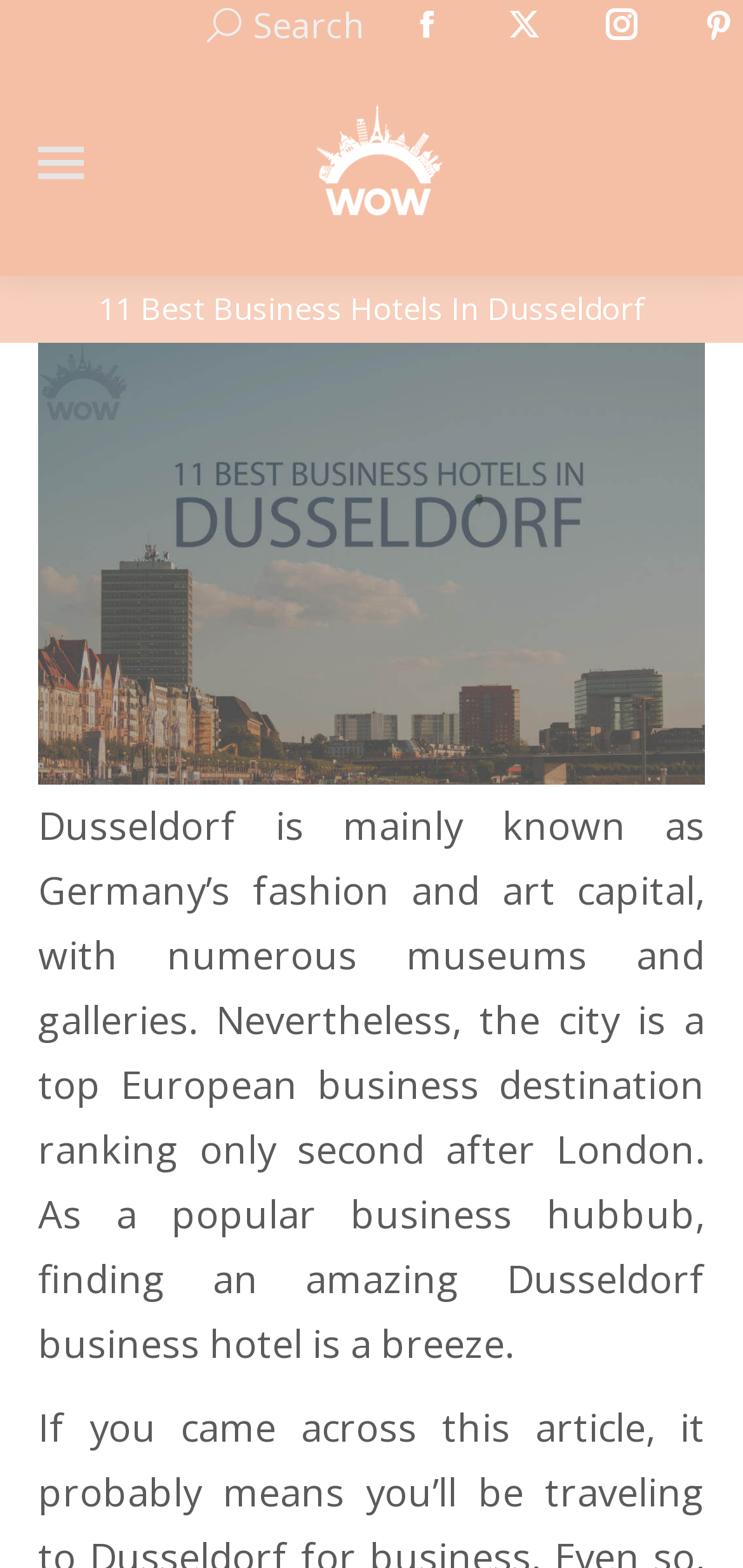What is the headline of the webpage?

11 Best Business Hotels In Dusseldorf